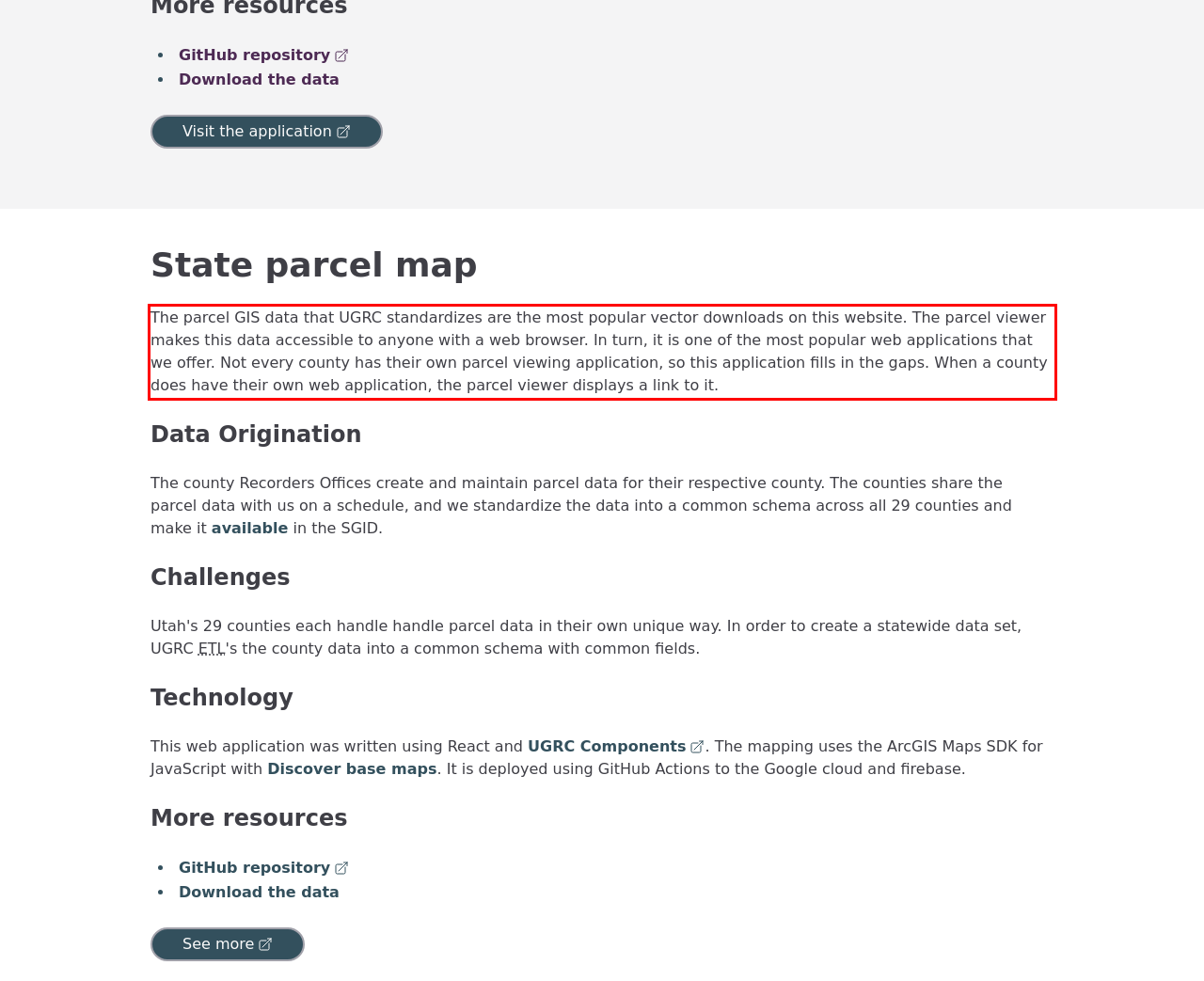You are provided with a screenshot of a webpage featuring a red rectangle bounding box. Extract the text content within this red bounding box using OCR.

The parcel GIS data that UGRC standardizes are the most popular vector downloads on this website. The parcel viewer makes this data accessible to anyone with a web browser. In turn, it is one of the most popular web applications that we offer. Not every county has their own parcel viewing application, so this application fills in the gaps. When a county does have their own web application, the parcel viewer displays a link to it.